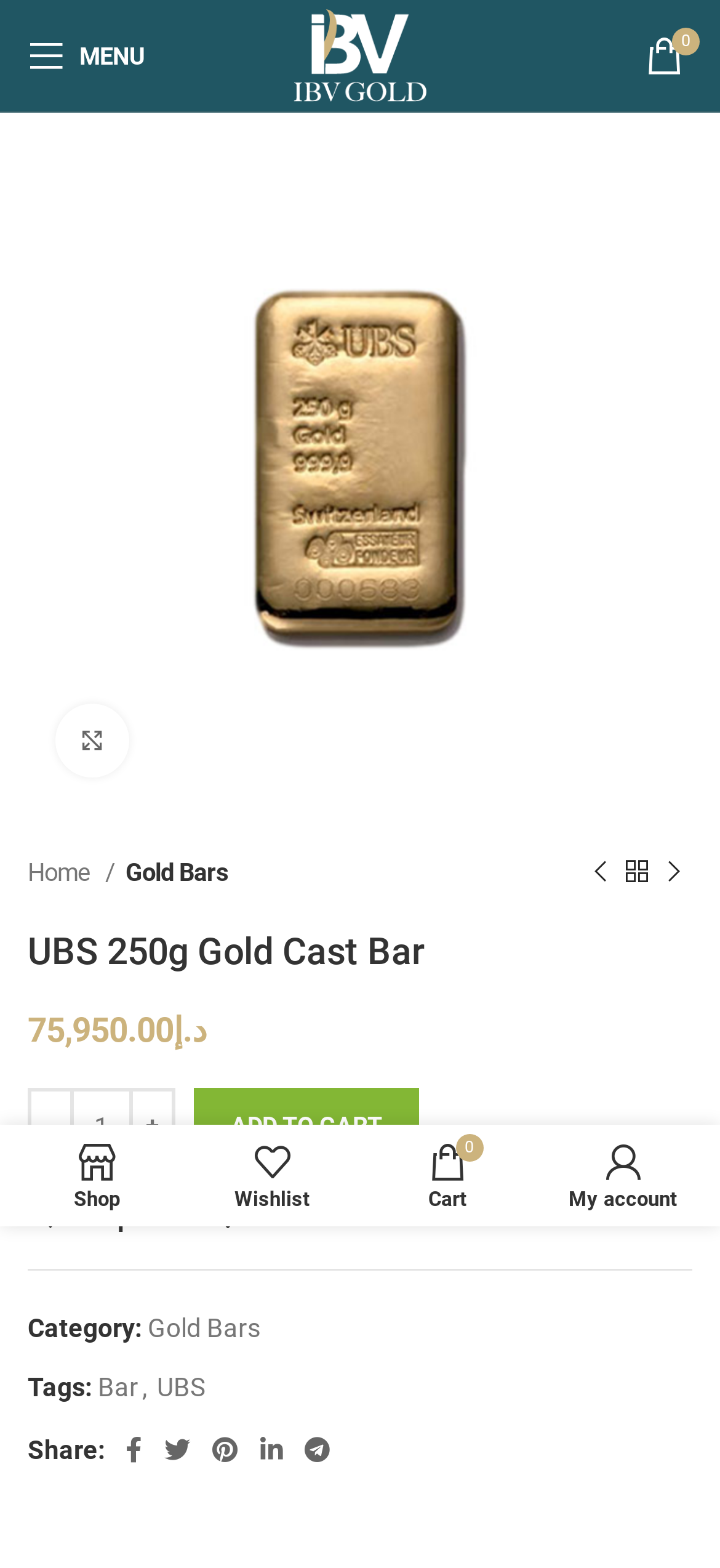Can you identify the bounding box coordinates of the clickable region needed to carry out this instruction: 'Explore the Archives section'? The coordinates should be four float numbers within the range of 0 to 1, stated as [left, top, right, bottom].

None